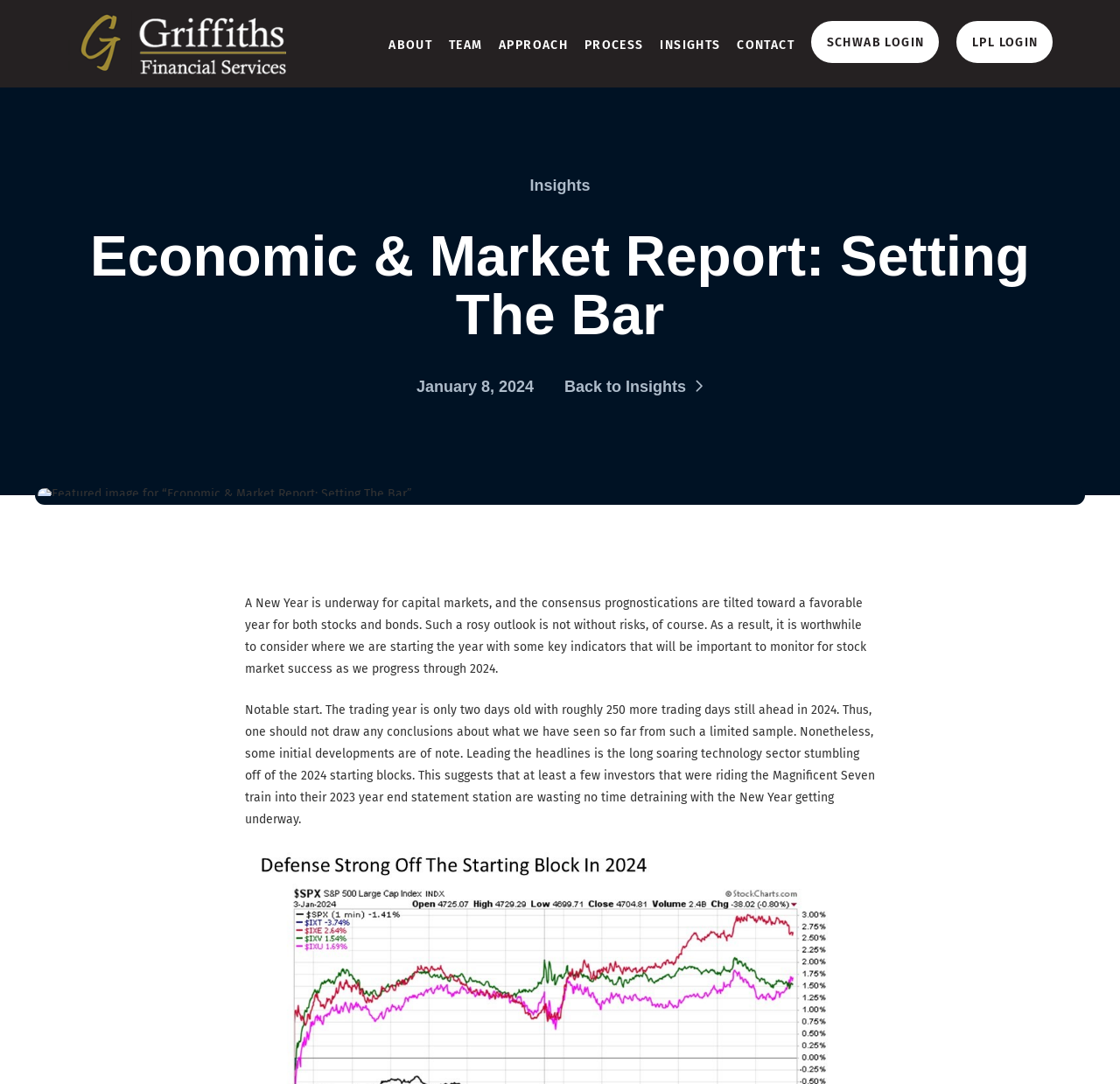Please identify the bounding box coordinates of the element that needs to be clicked to execute the following command: "go to ABOUT page". Provide the bounding box using four float numbers between 0 and 1, formatted as [left, top, right, bottom].

[0.339, 0.0, 0.393, 0.081]